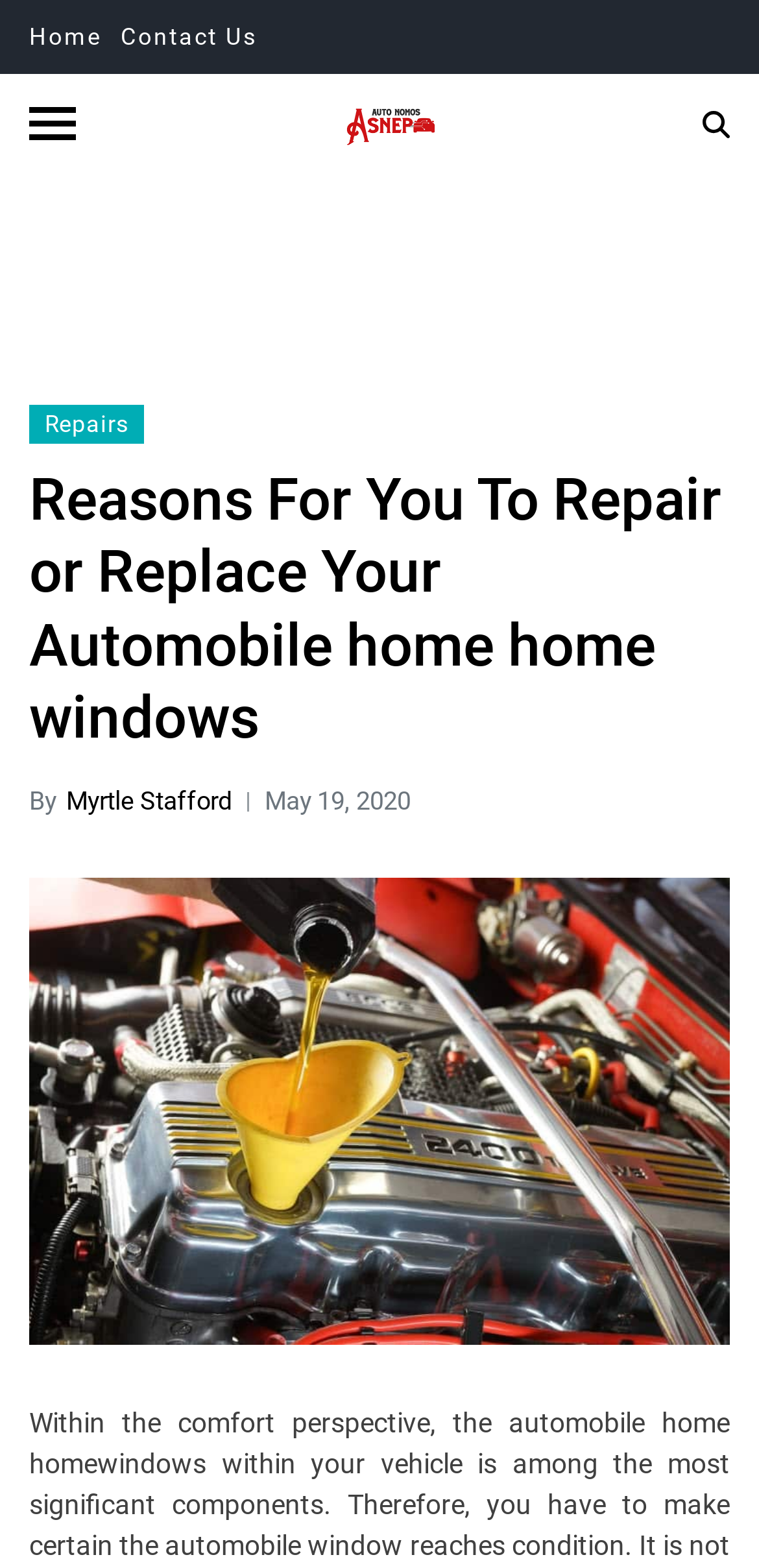What is the purpose of the automobile home windows?
Please provide a detailed and thorough answer to the question.

The webpage does not explicitly state the purpose of the automobile home windows, but it emphasizes their importance and the need to repair or replace them.